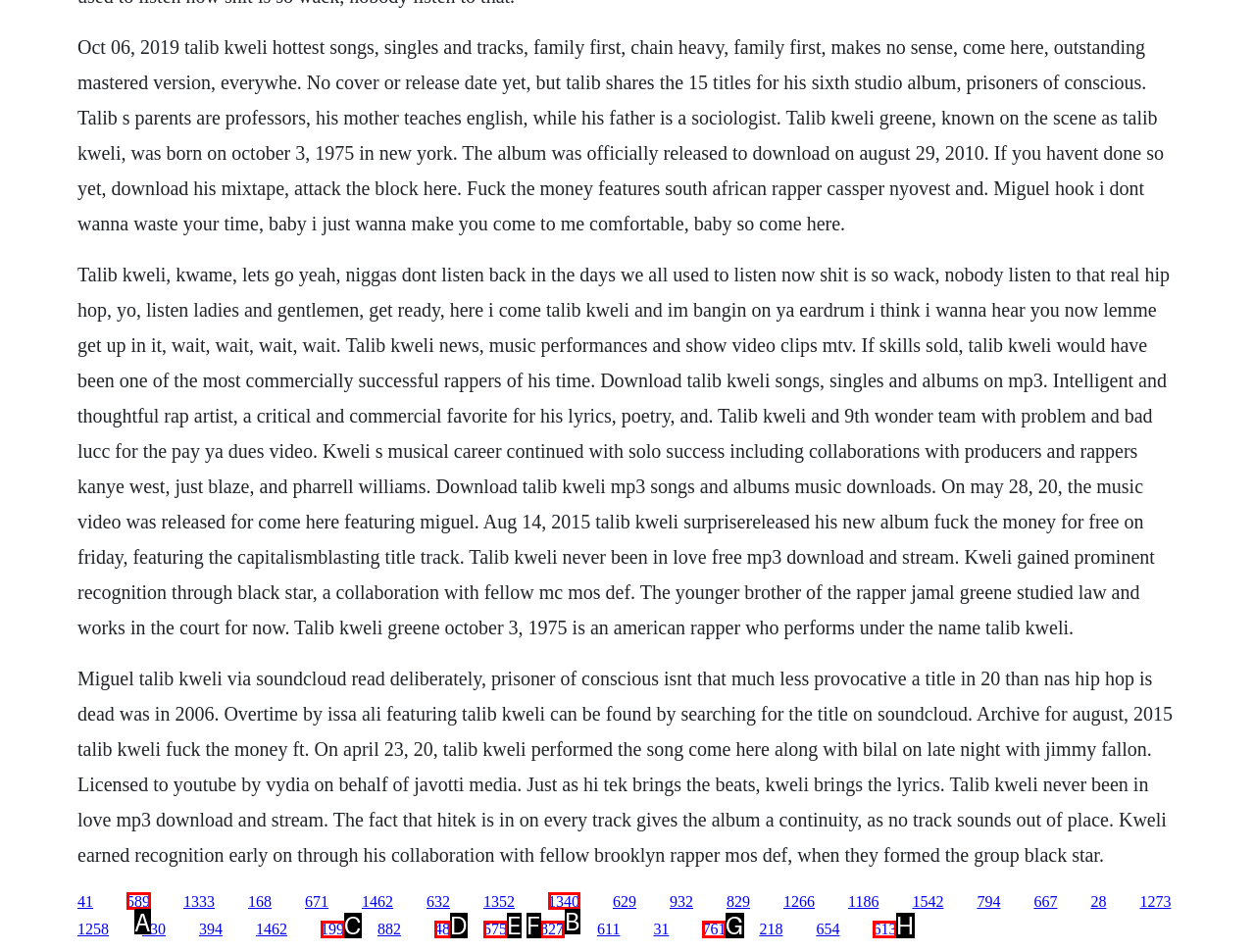Determine the HTML element to click for the instruction: Listen to Talib Kweli's song 'Never Been in Love'.
Answer with the letter corresponding to the correct choice from the provided options.

B